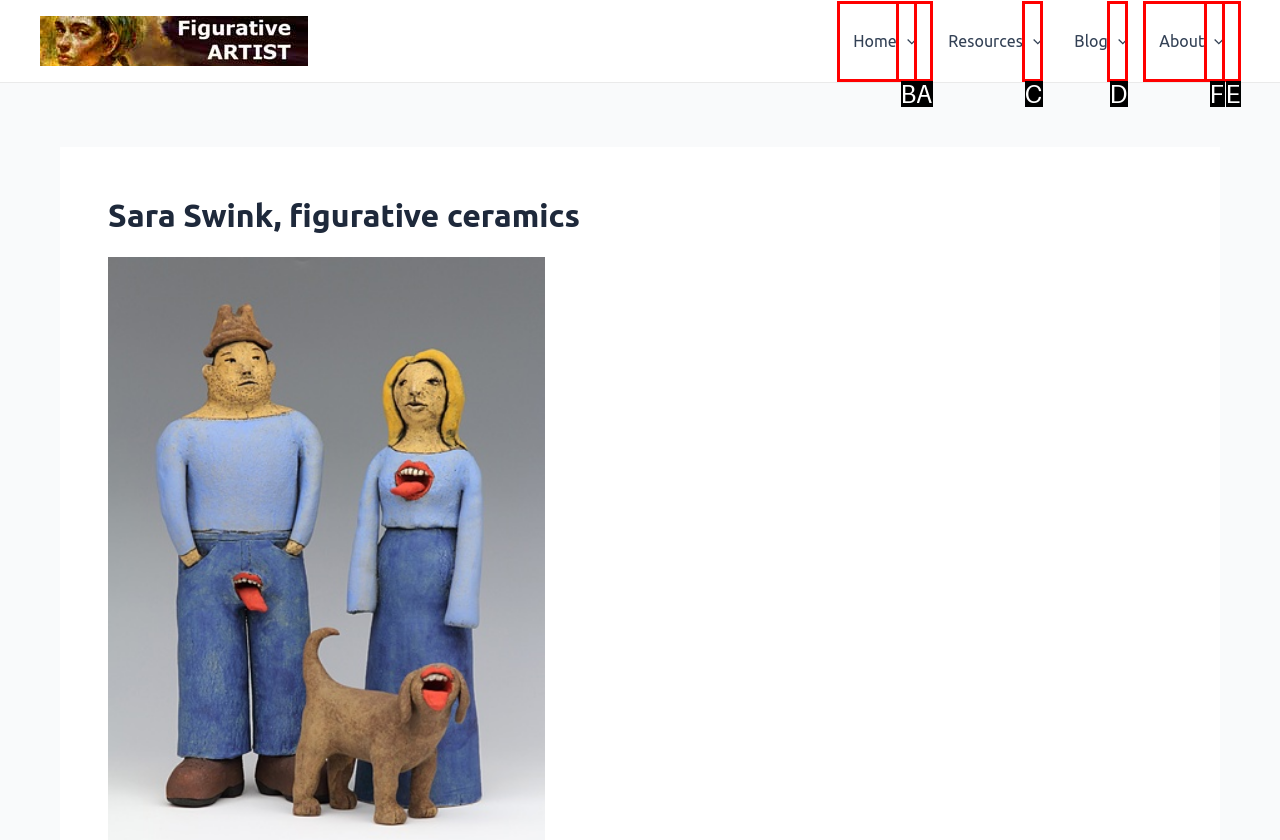Select the option that corresponds to the description: parent_node: Resources aria-label="Menu Toggle"
Respond with the letter of the matching choice from the options provided.

C